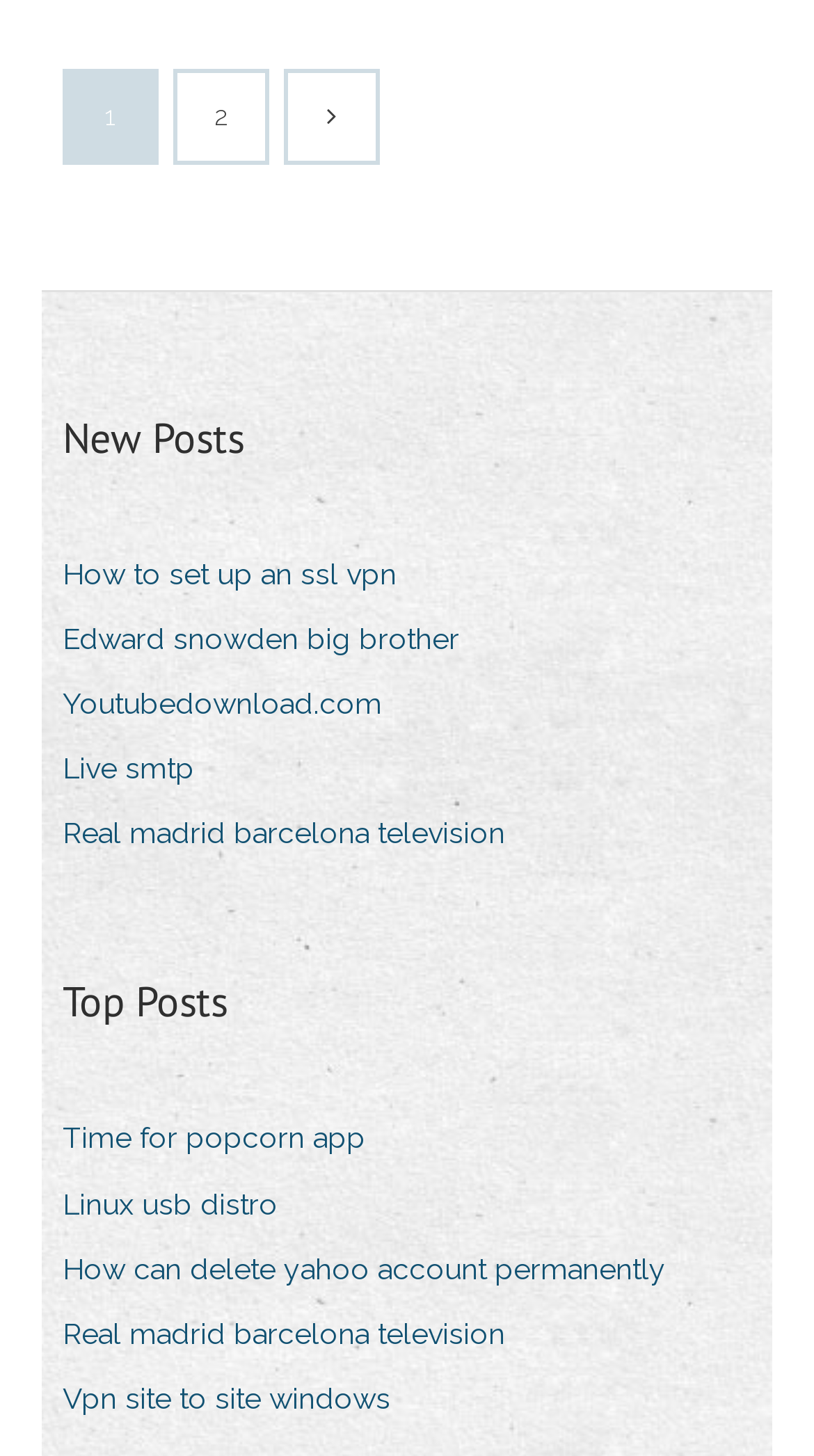What is the last link on the webpage?
Provide a detailed and extensive answer to the question.

I scrolled down to the bottom of the webpage and found that the last link is 'Vpn site to site windows'.